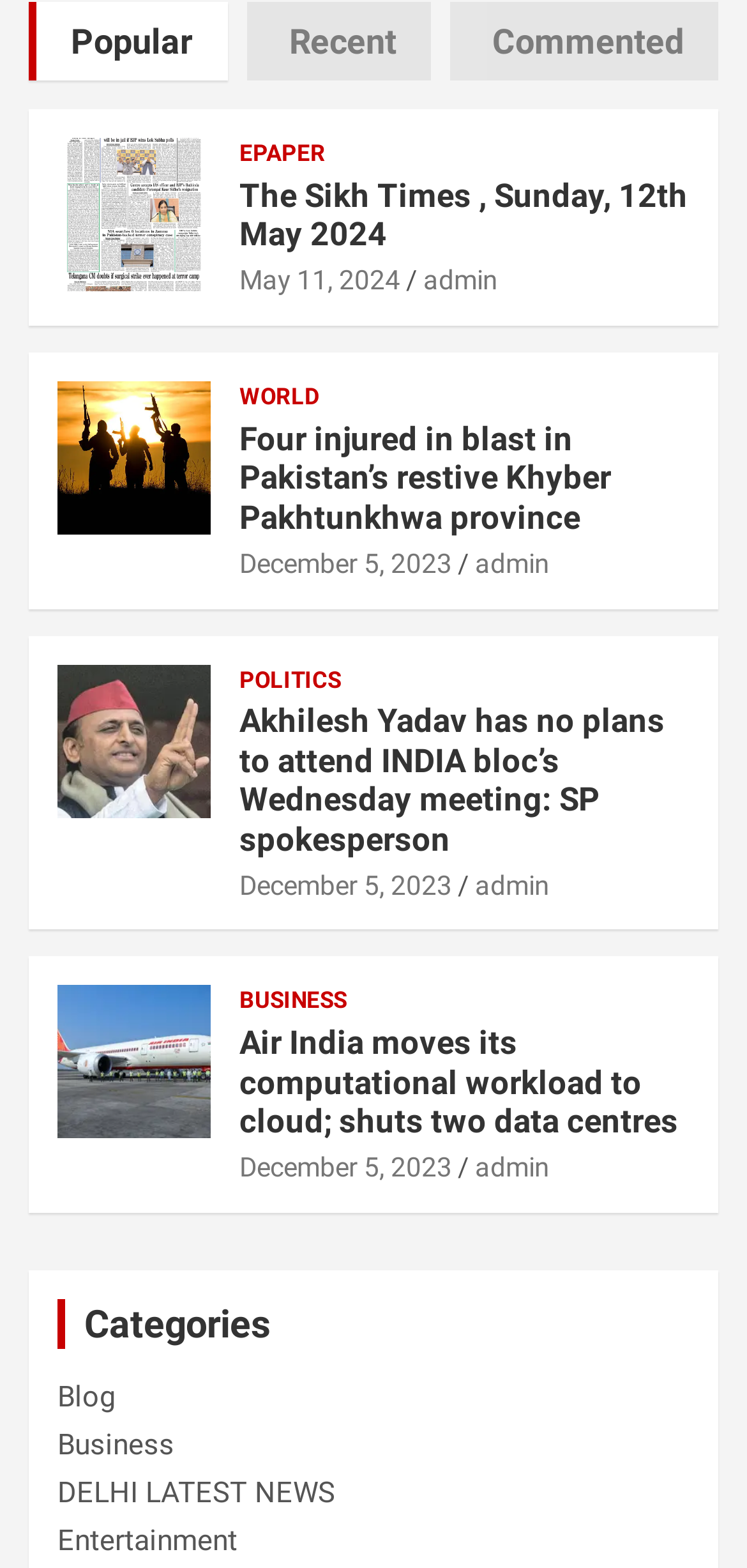Using the webpage screenshot, find the UI element described by World. Provide the bounding box coordinates in the format (top-left x, top-left y, bottom-right x, bottom-right y), ensuring all values are floating point numbers between 0 and 1.

[0.321, 0.243, 0.428, 0.264]